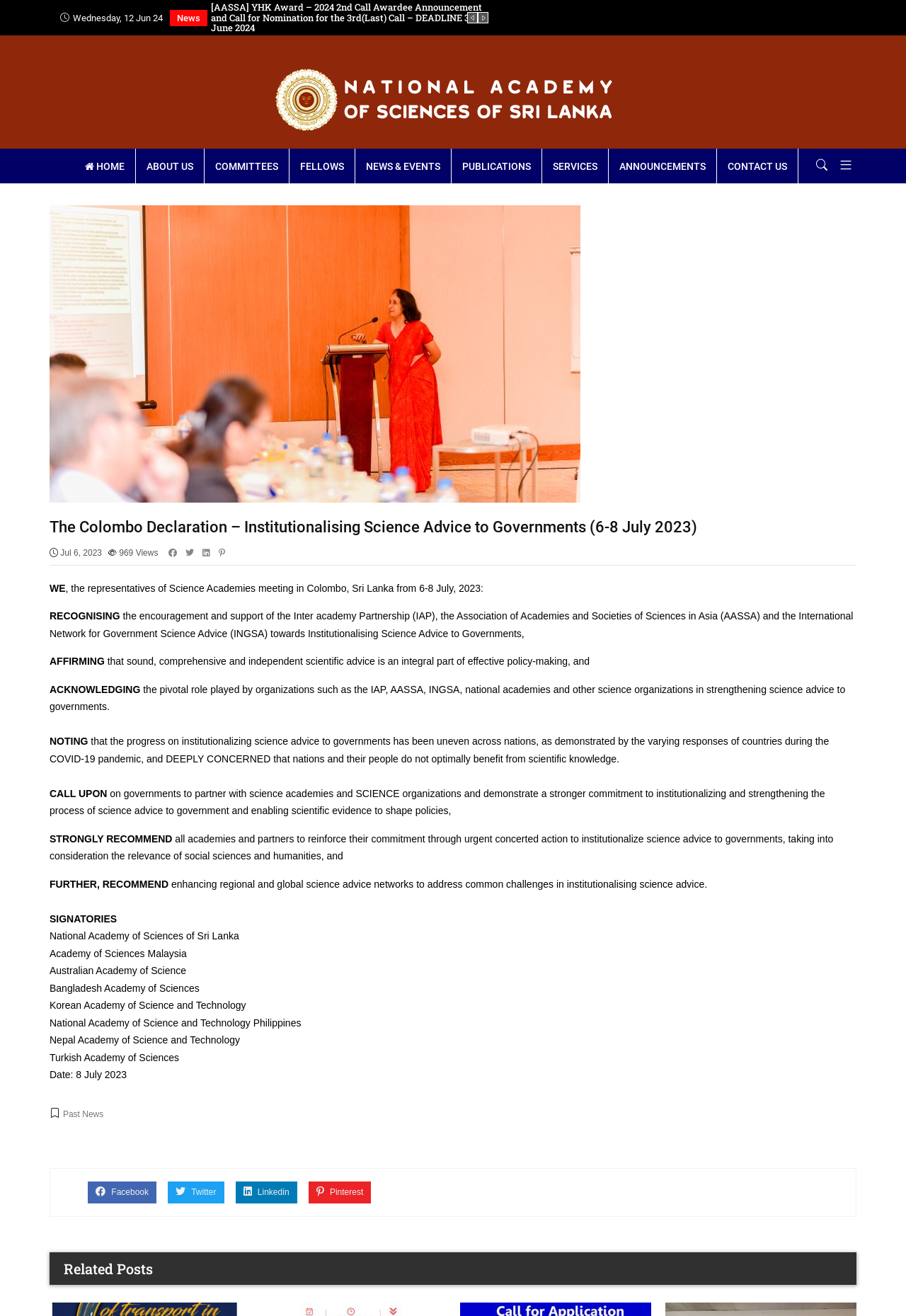What is the name of the academy at the bottom of the webpage?
Please answer the question with a single word or phrase, referencing the image.

Turkish Academy of Sciences